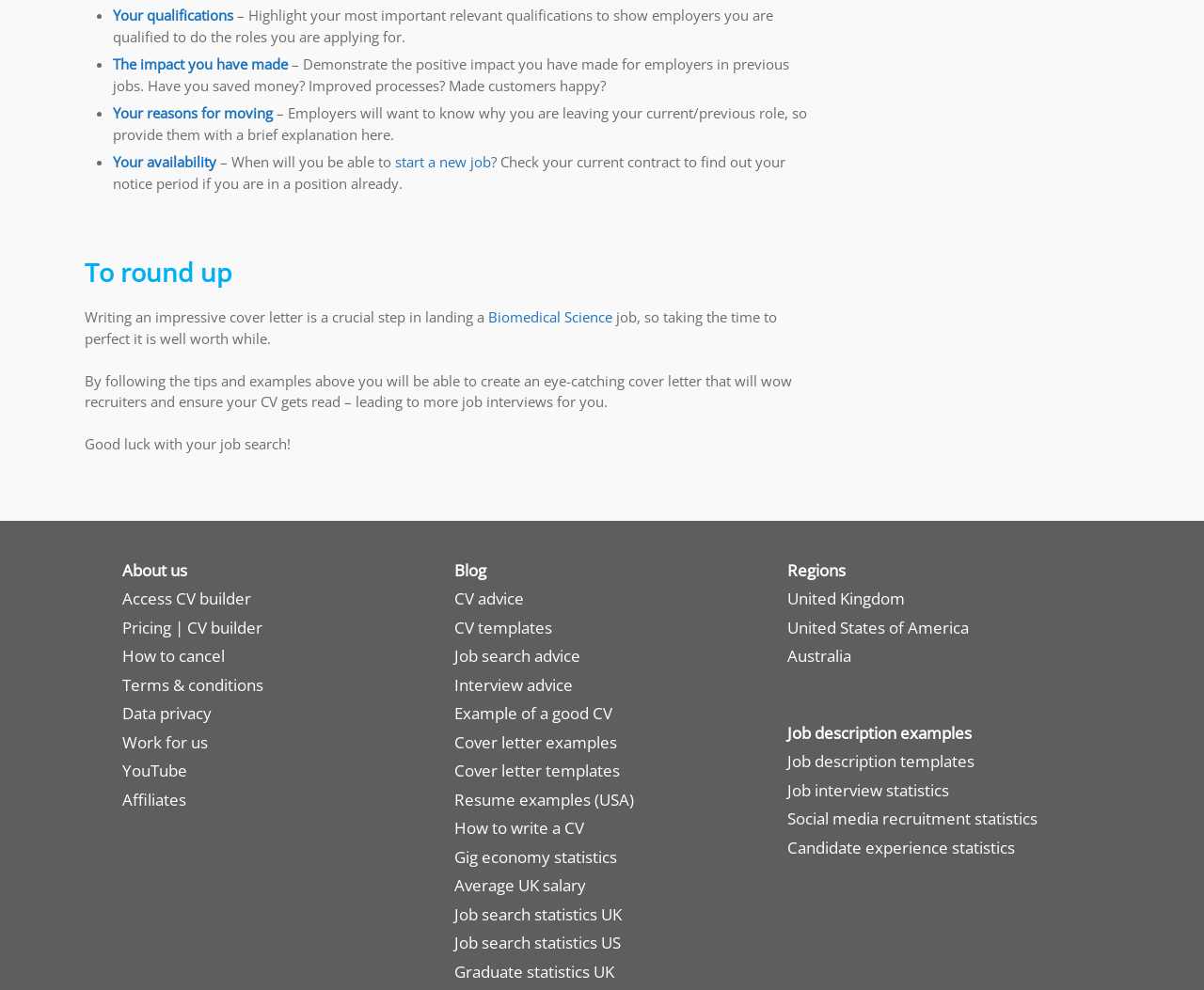Locate the bounding box coordinates of the clickable area to execute the instruction: "Explore 'United Kingdom'". Provide the coordinates as four float numbers between 0 and 1, represented as [left, top, right, bottom].

[0.654, 0.594, 0.751, 0.615]